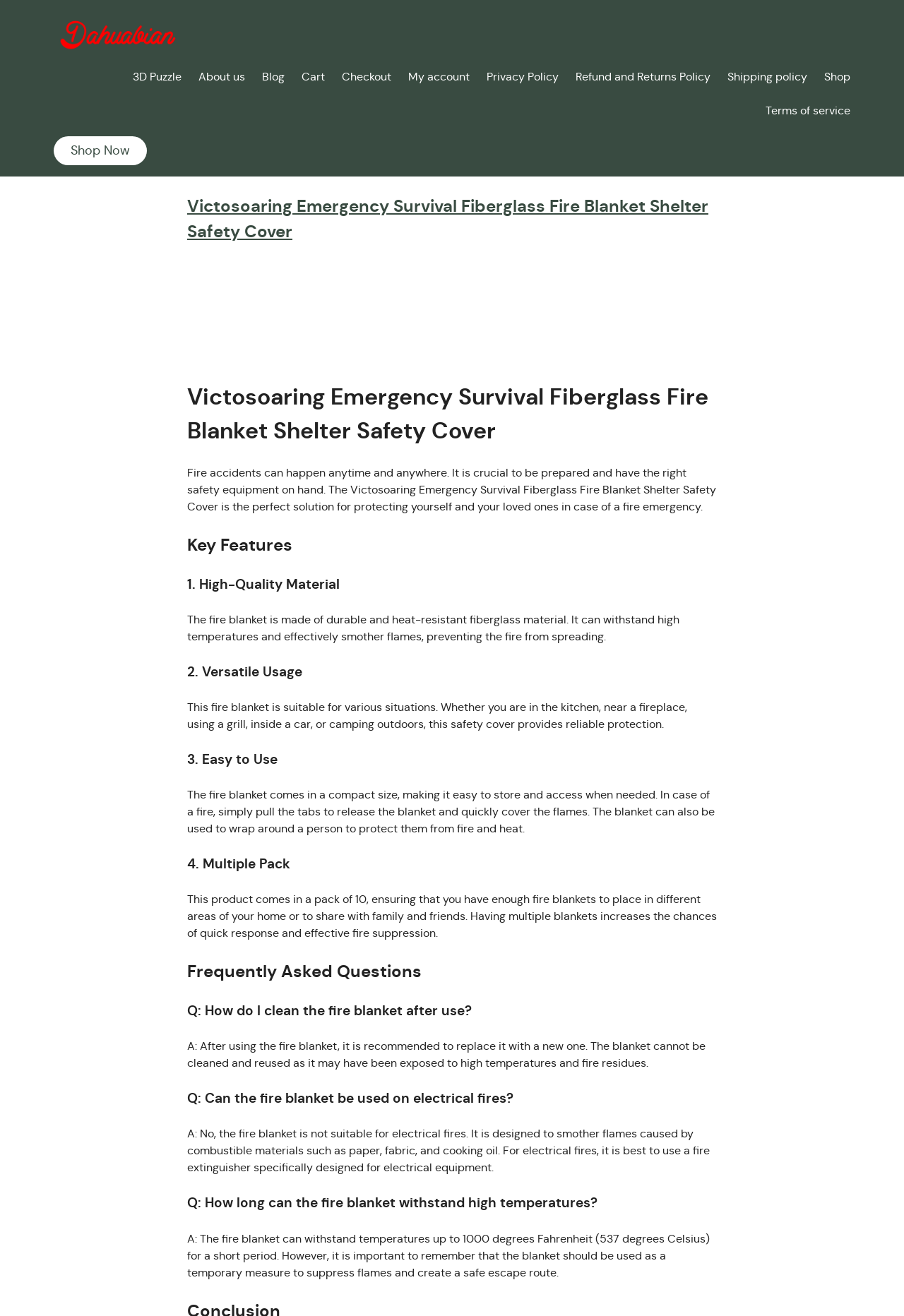Identify the bounding box coordinates of the clickable region necessary to fulfill the following instruction: "Go to the 'About us' page". The bounding box coordinates should be four float numbers between 0 and 1, i.e., [left, top, right, bottom].

[0.22, 0.052, 0.271, 0.065]